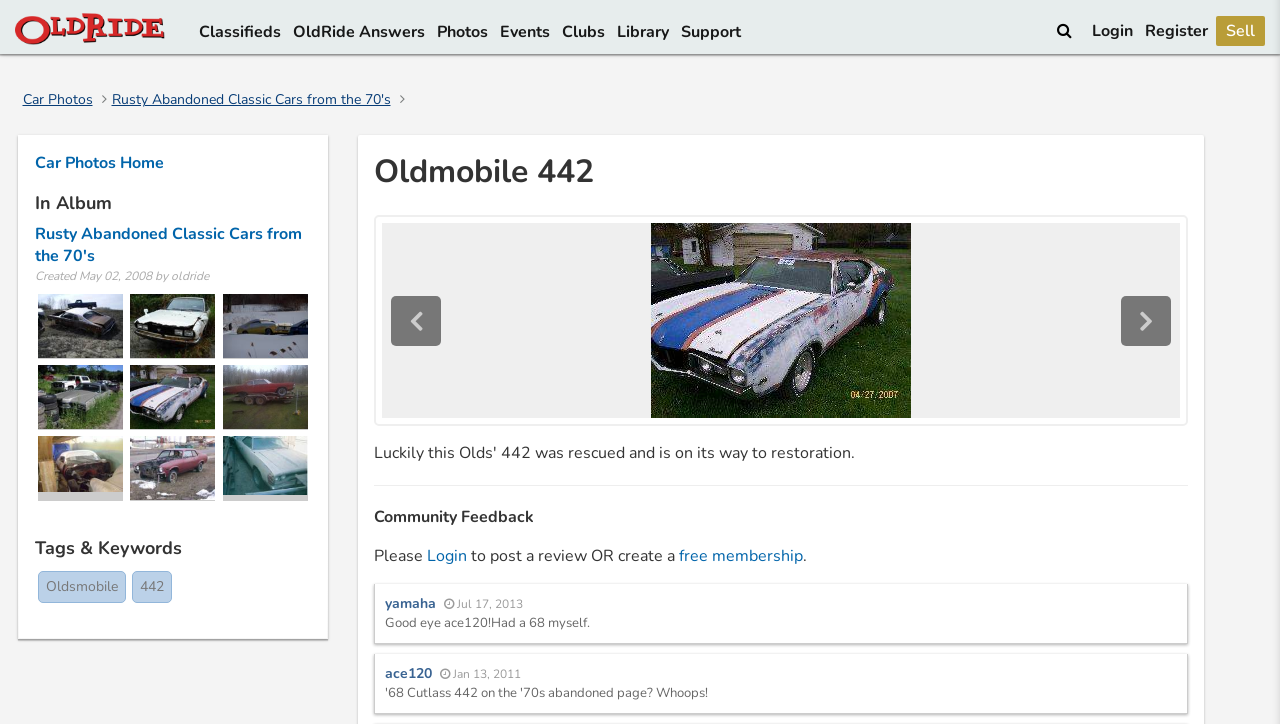Can you specify the bounding box coordinates for the region that should be clicked to fulfill this instruction: "View the photo of 1970 Ford Galaxie 500 XL".

[0.027, 0.402, 0.098, 0.501]